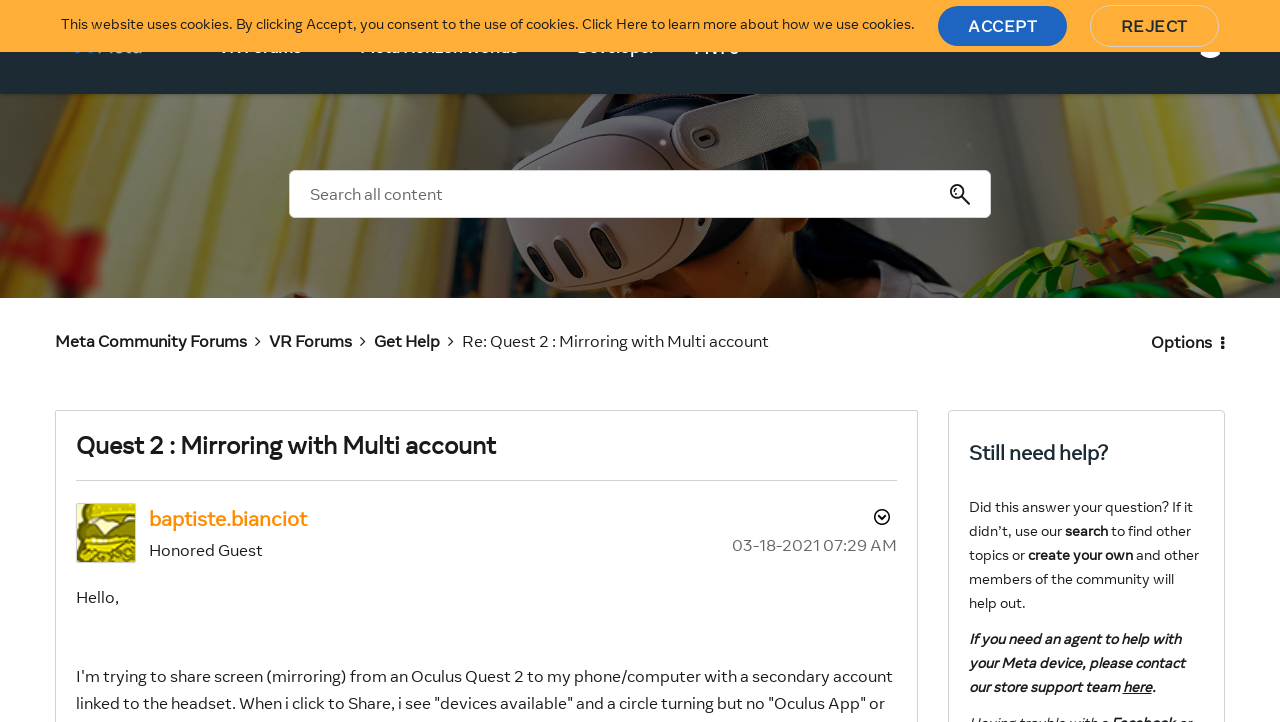How many buttons are there in the topic post option menu?
Give a detailed and exhaustive answer to the question.

I found the answer by looking at the button next to the topic title, which is labeled 'Show Quest 2 : Mirroring with Multi account post option menu'.